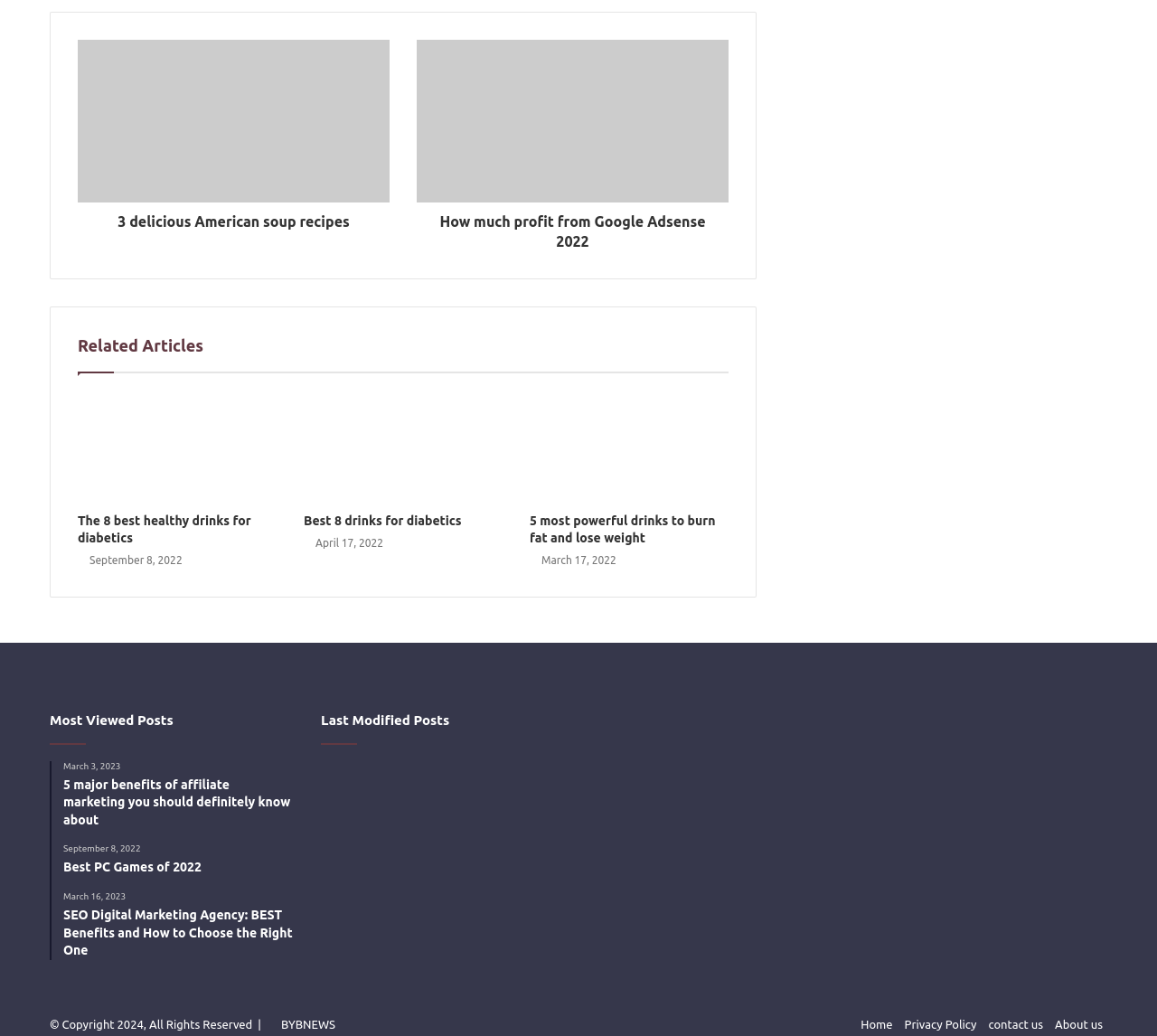Show the bounding box coordinates of the element that should be clicked to complete the task: "Click on the link to learn about SEO Digital Marketing Agency".

[0.055, 0.86, 0.254, 0.926]